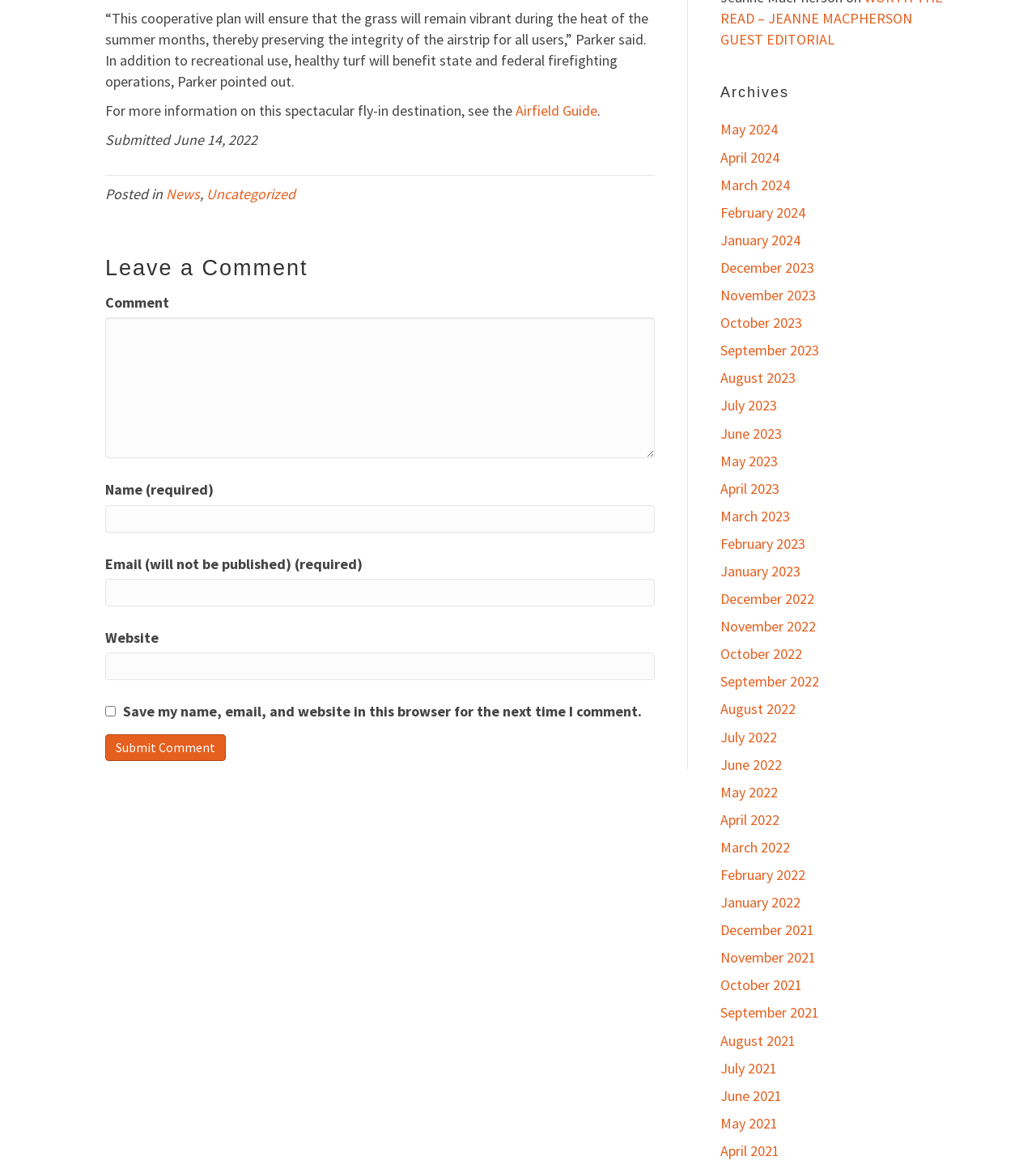Provide the bounding box for the UI element matching this description: "October 2023".

[0.695, 0.268, 0.774, 0.284]